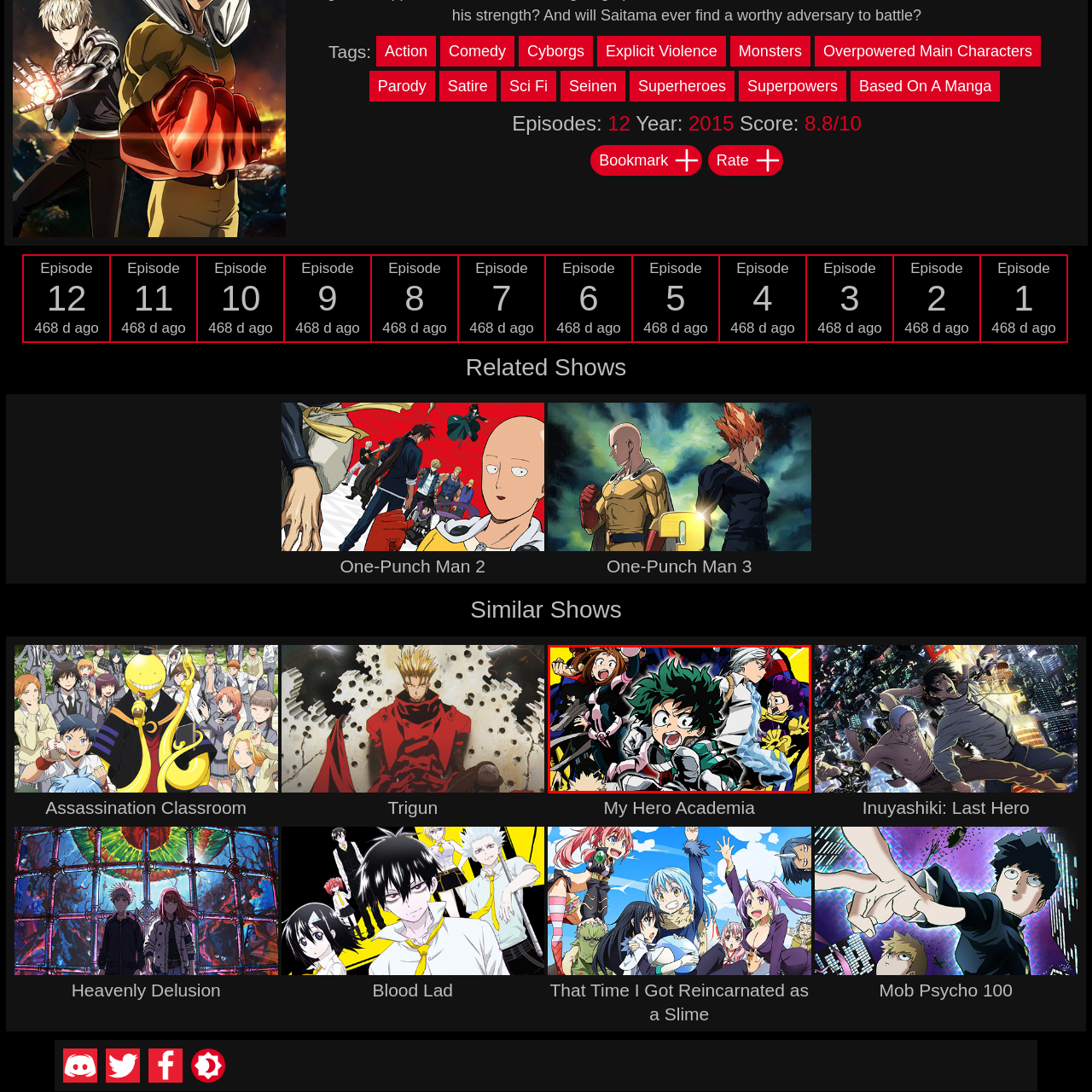Examine the section enclosed by the red box and give a brief answer to the question: How many characters are surrounding Izuku Midoriya?

Several